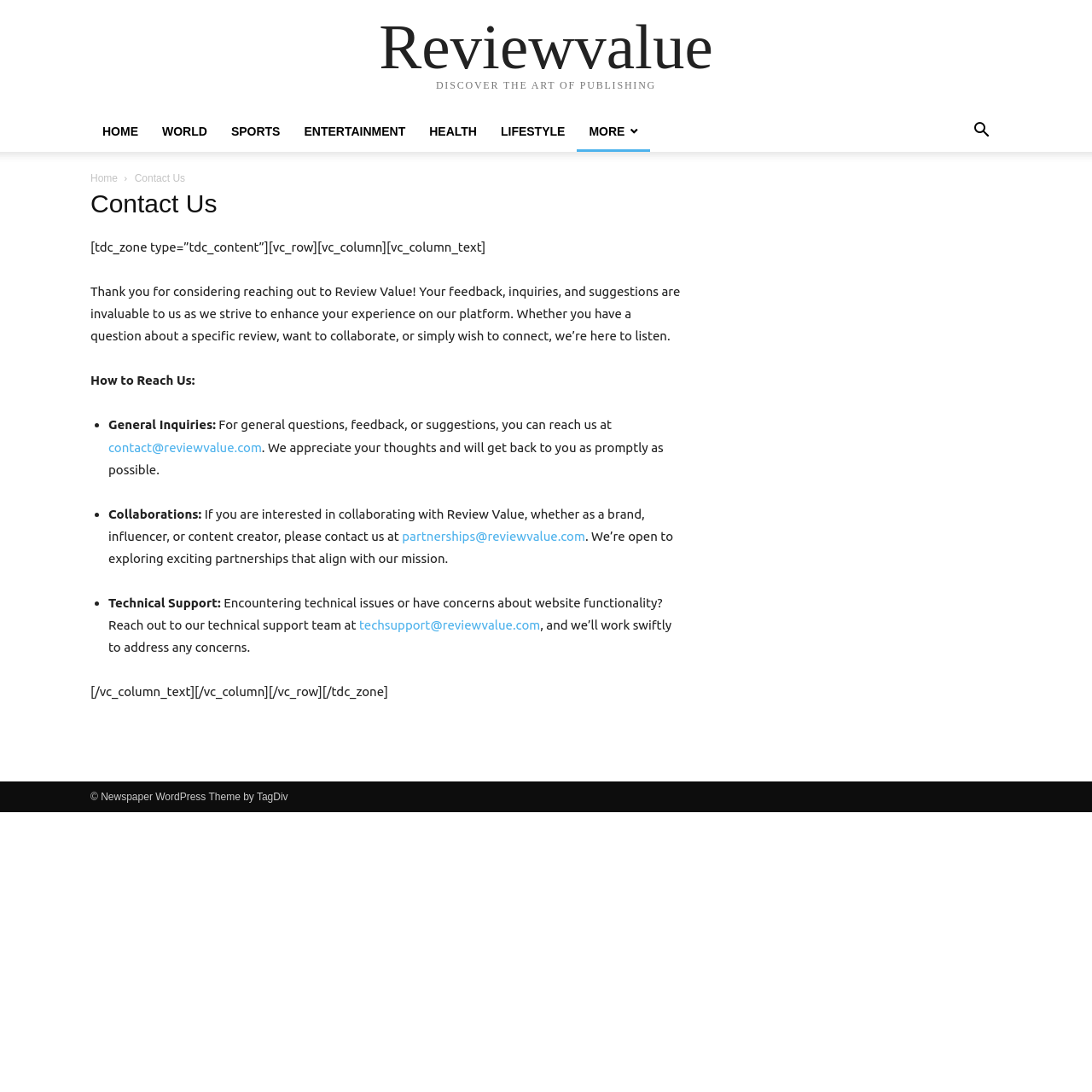Find the bounding box coordinates of the area to click in order to follow the instruction: "Click on the 'Contact Us' link".

[0.083, 0.158, 0.108, 0.169]